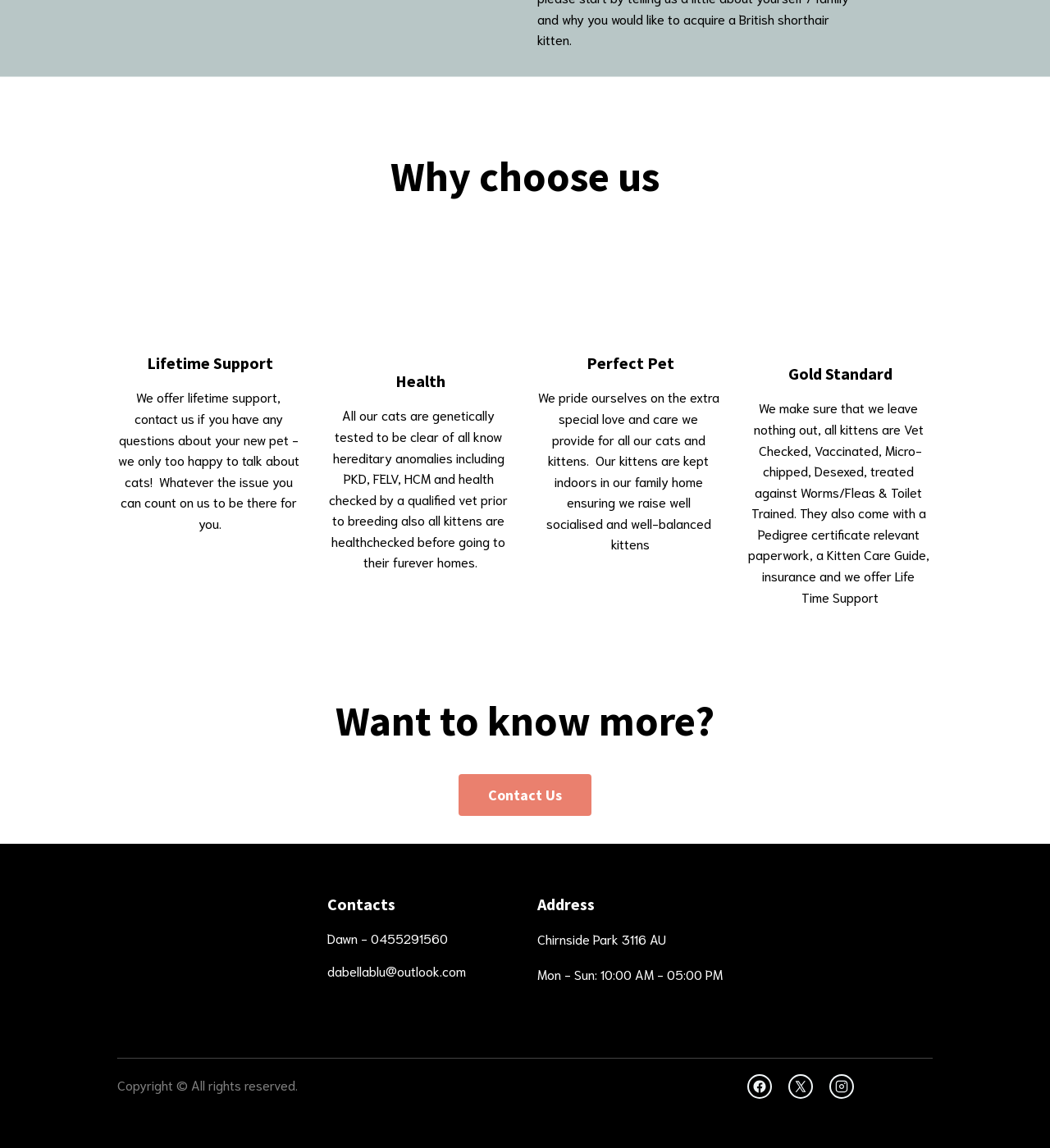What is the location of the breeder?
Using the details from the image, give an elaborate explanation to answer the question.

The location of the breeder is mentioned in the 'Address' section at the bottom of the webpage, which states 'Chirnside Park 3116 AU'.